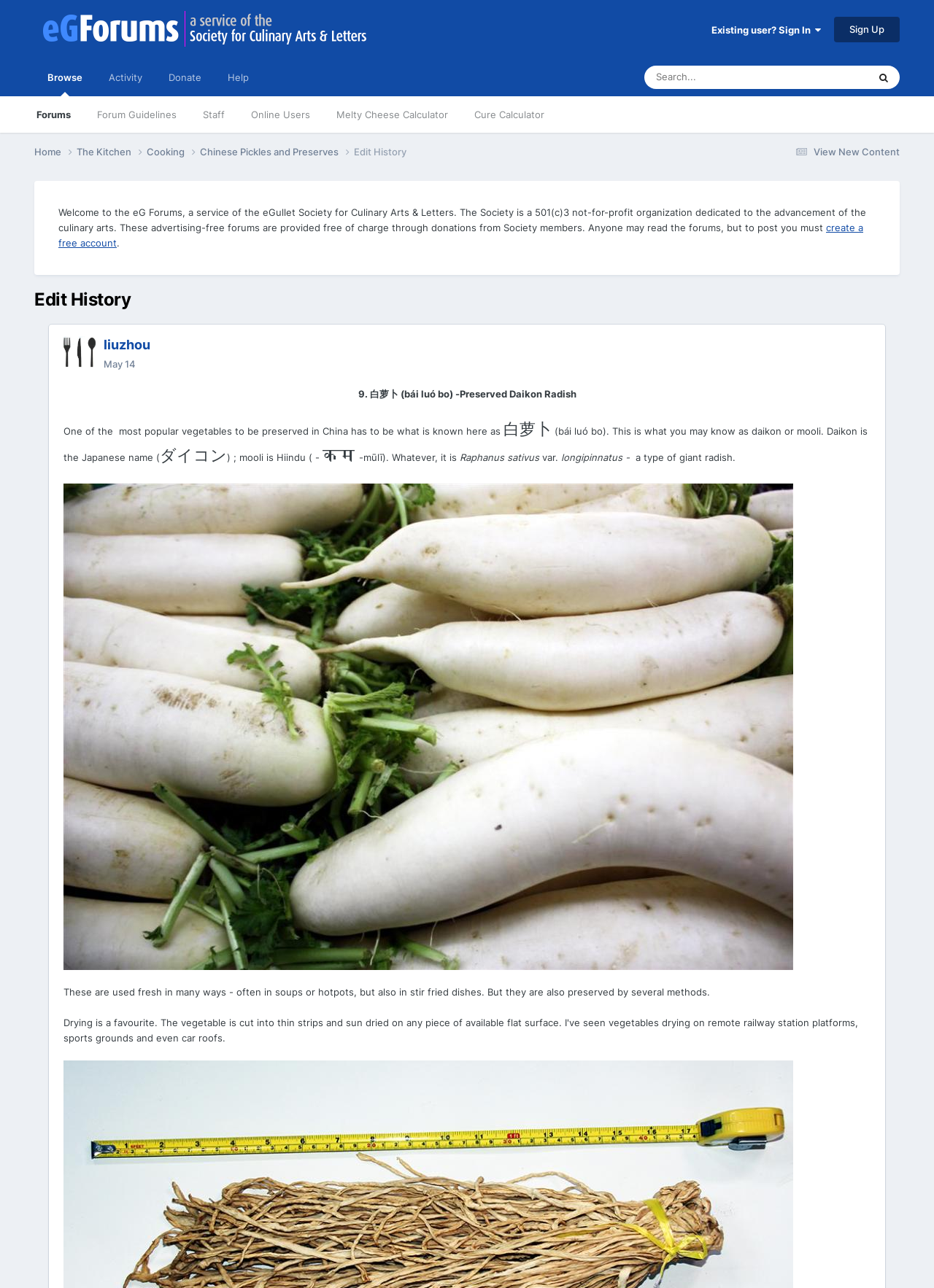Identify the bounding box coordinates of the clickable region required to complete the instruction: "View new content". The coordinates should be given as four float numbers within the range of 0 and 1, i.e., [left, top, right, bottom].

[0.847, 0.113, 0.963, 0.122]